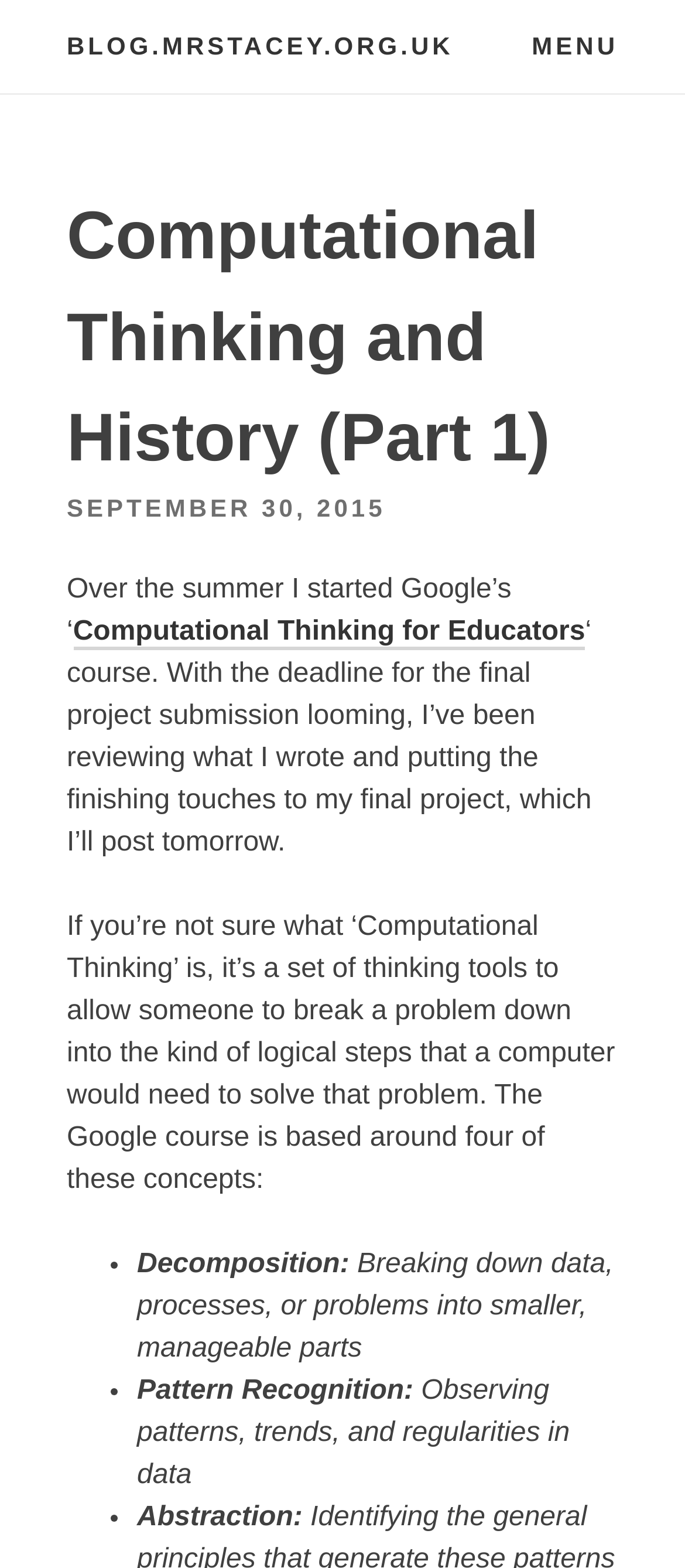Please give a succinct answer using a single word or phrase:
What is Decomposition in Computational Thinking?

Breaking down data